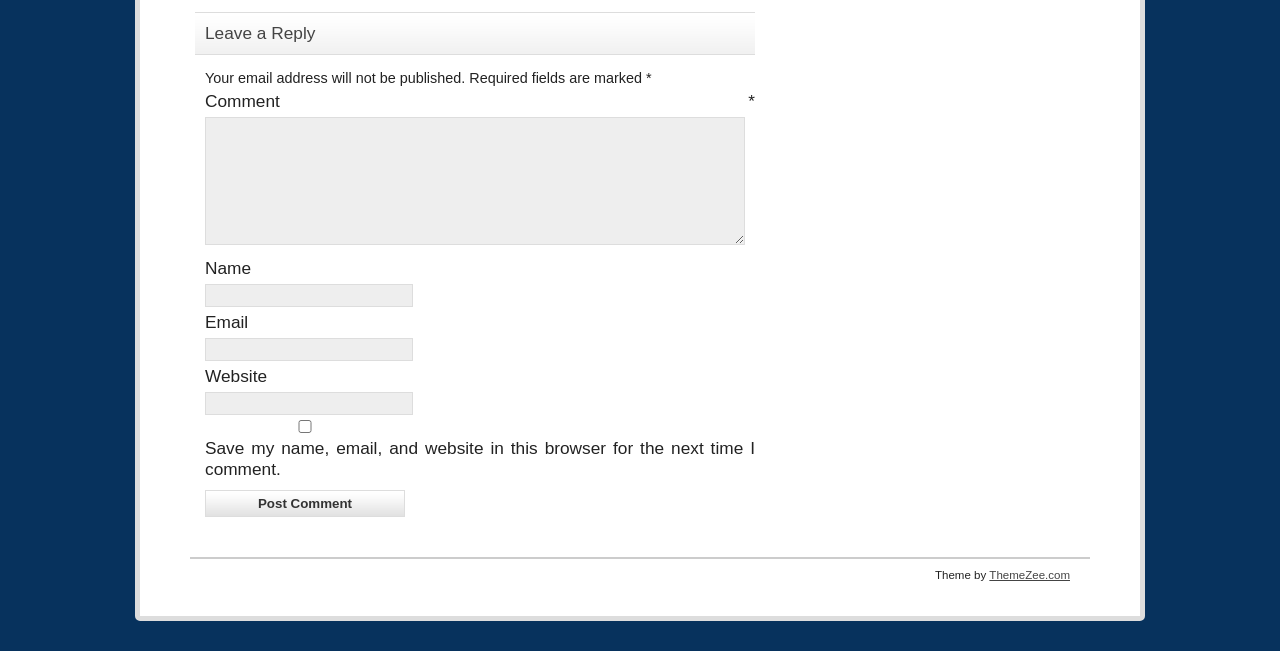Provide the bounding box coordinates, formatted as (top-left x, top-left y, bottom-right x, bottom-right y), with all values being floating point numbers between 0 and 1. Identify the bounding box of the UI element that matches the description: parent_node: Name name="author"

[0.16, 0.436, 0.323, 0.471]